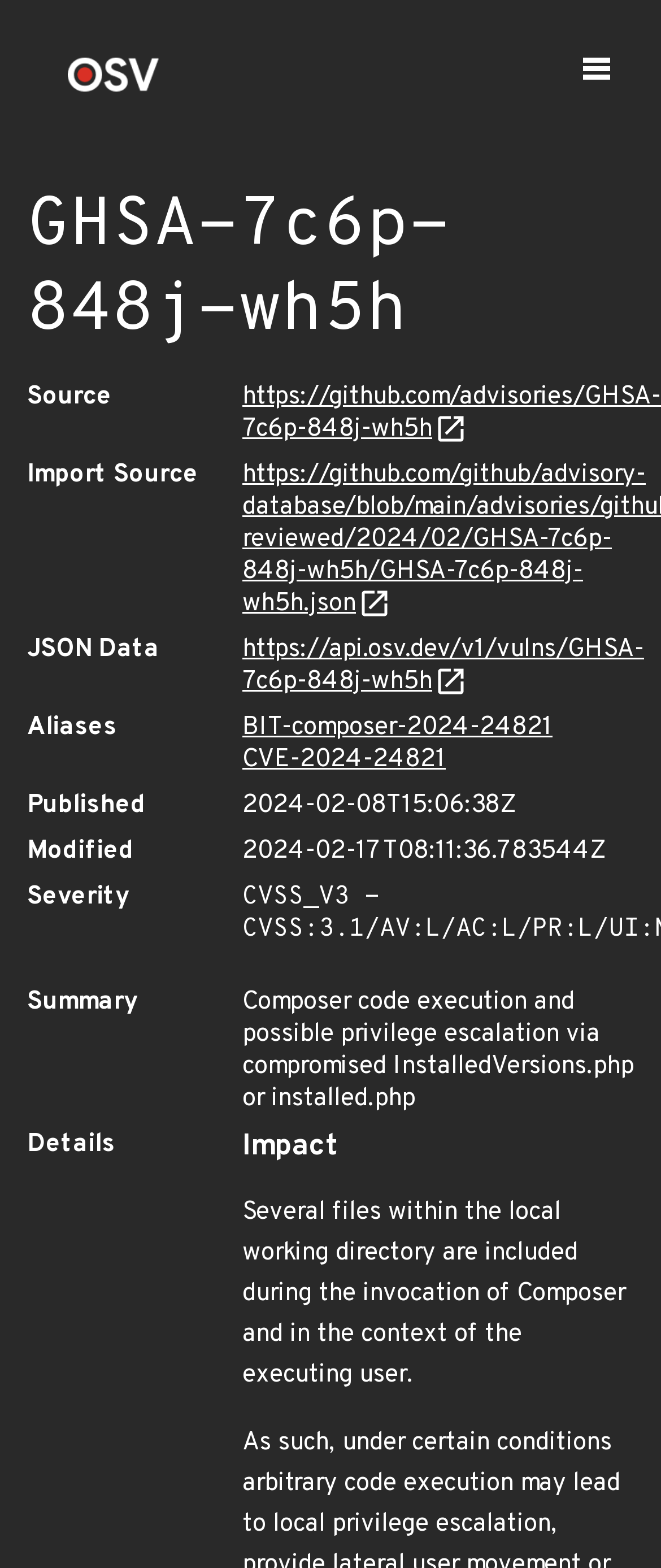What is the source of the vulnerability?
Please give a detailed and elaborate explanation in response to the question.

Based on the webpage, I found a link 'https://github.com/advisories/GHSA-7c6p-848j-wh5h' under the 'Source' description list term, which suggests that the source of the vulnerability is GitHub.